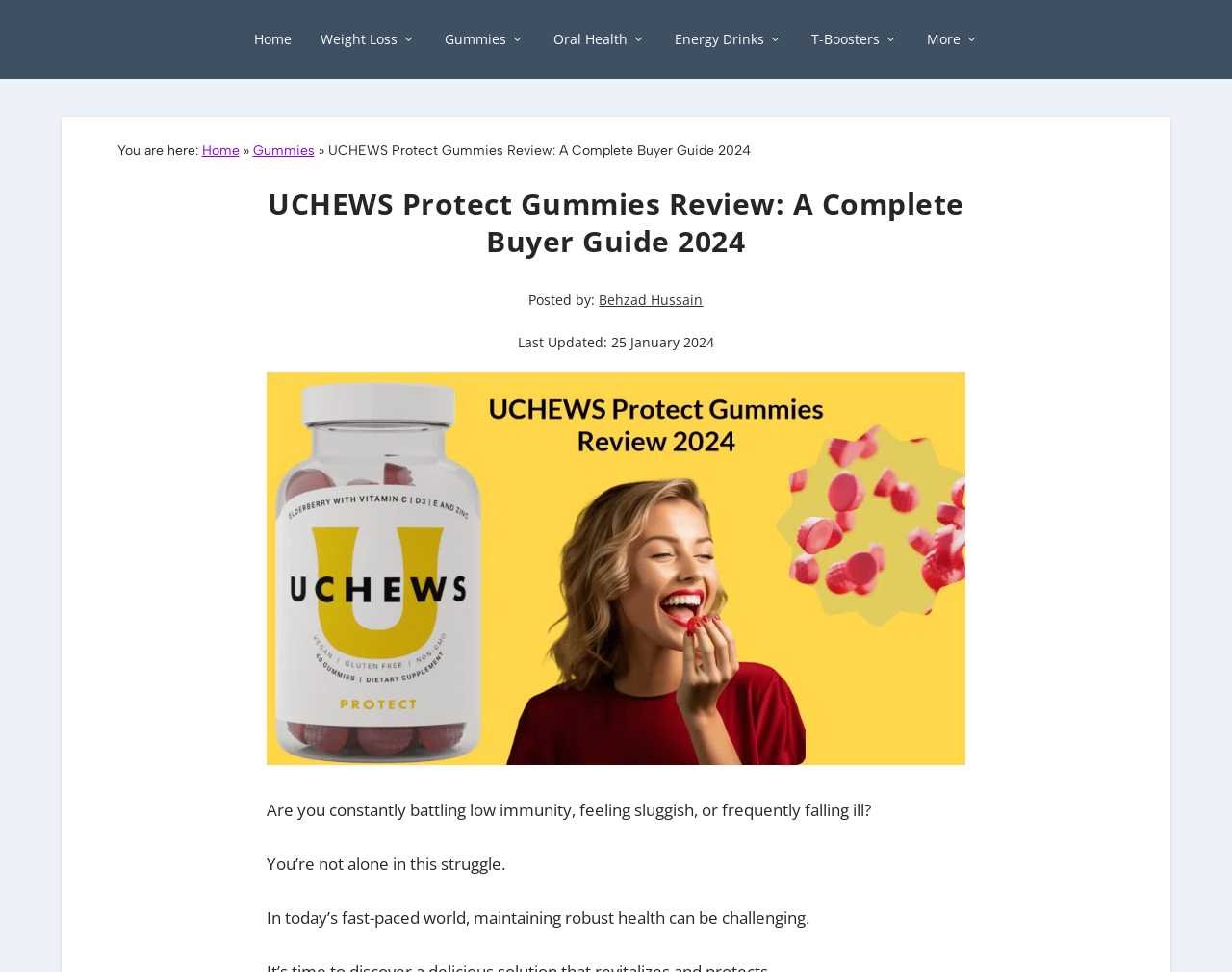Can you determine the bounding box coordinates of the area that needs to be clicked to fulfill the following instruction: "Click on Home"?

[0.206, 0.0, 0.236, 0.081]